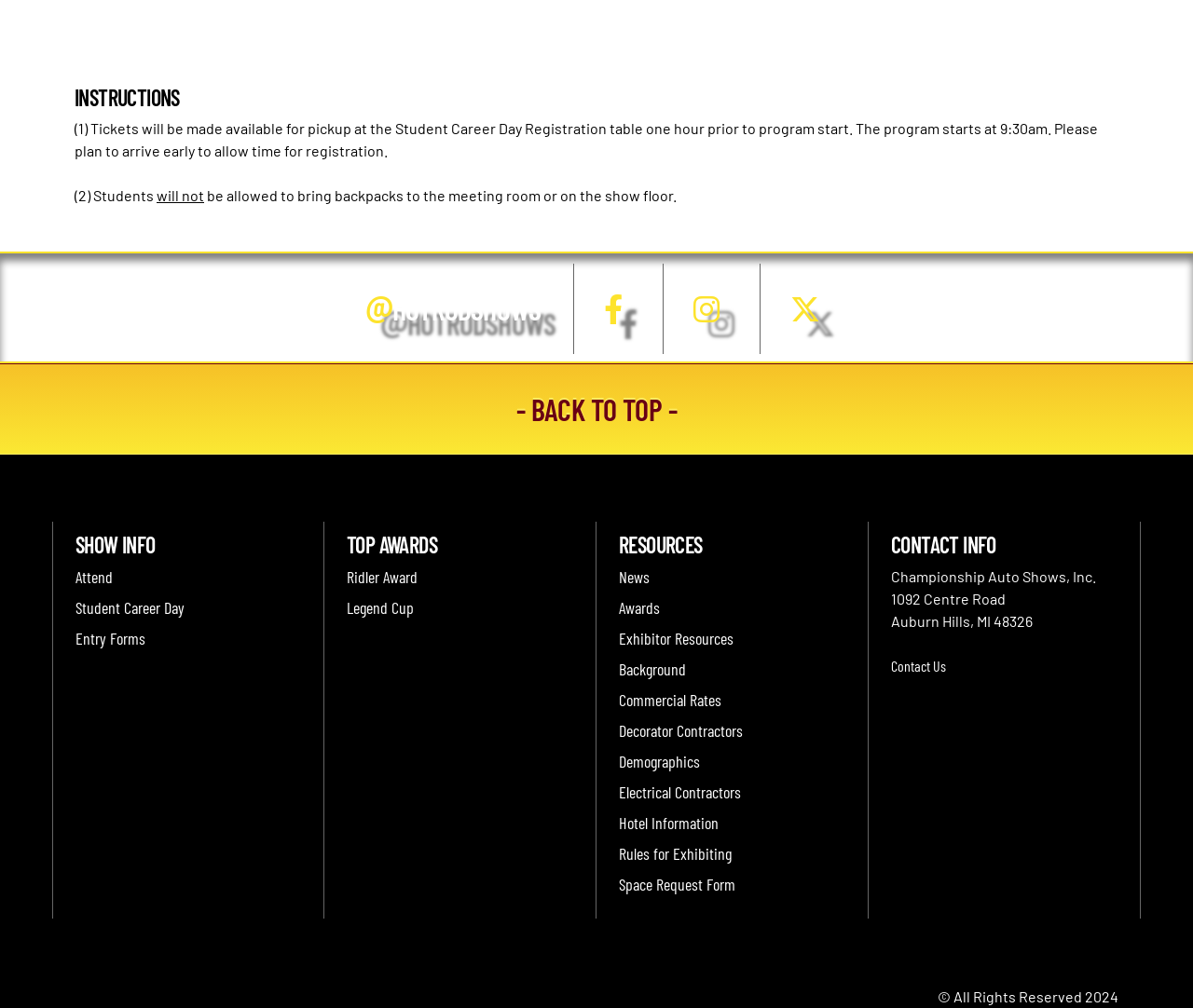Using the element description: "parent_node: @HOTRODSHOWS", determine the bounding box coordinates. The coordinates should be in the format [left, top, right, bottom], with values between 0 and 1.

[0.637, 0.262, 0.719, 0.352]